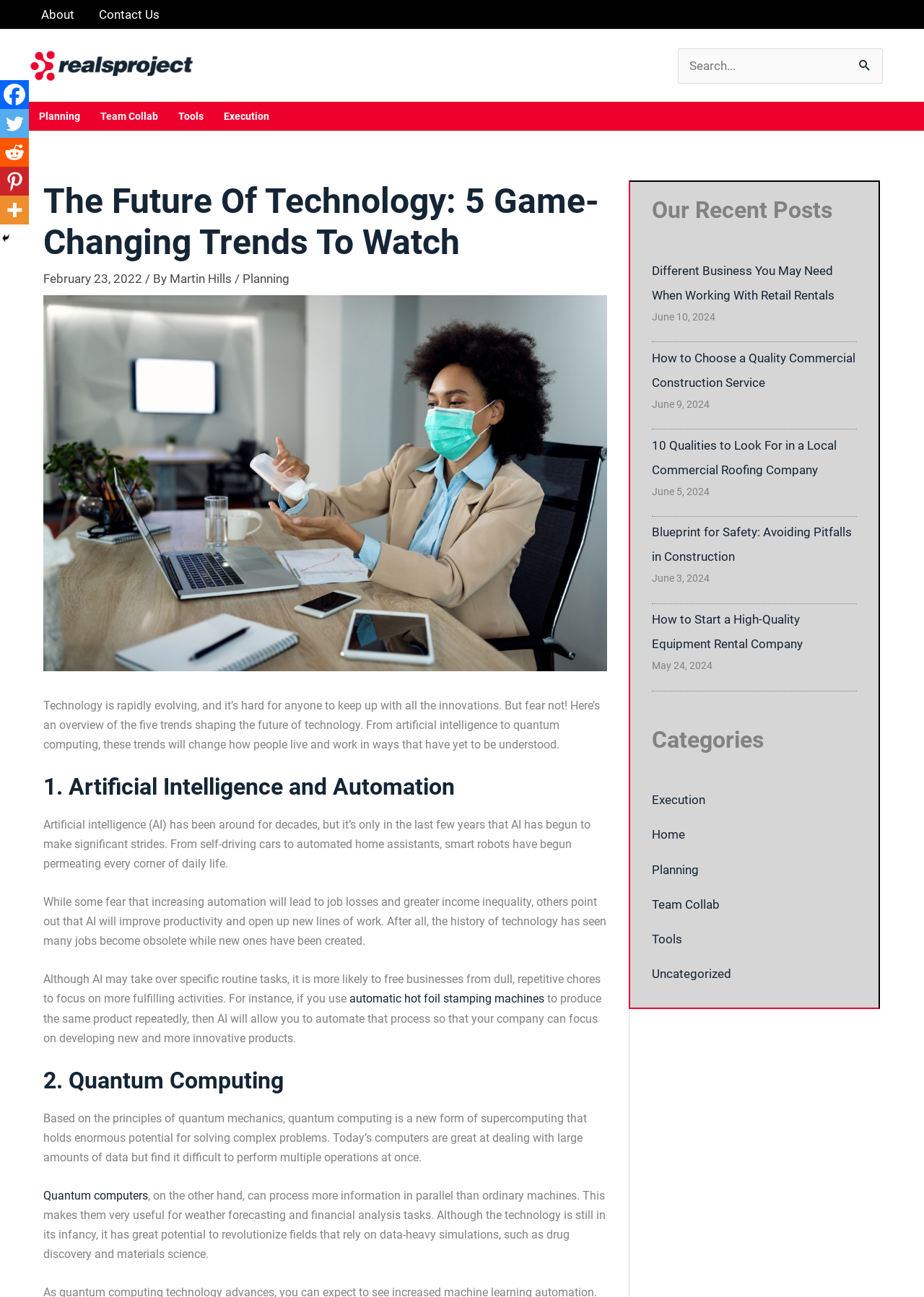Provide your answer to the question using just one word or phrase: What is the name of the website?

Reals Project